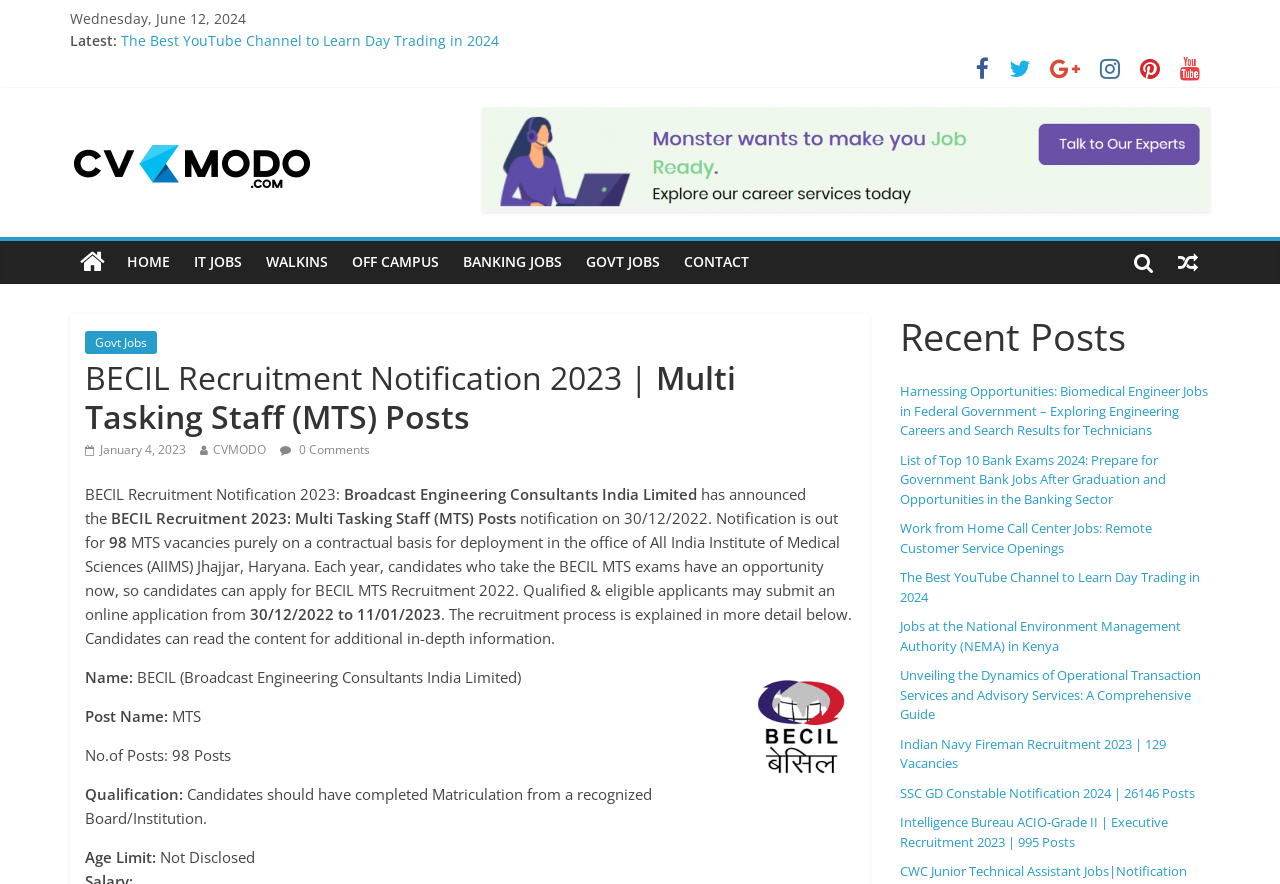How many MTS vacancies are available?
Provide a one-word or short-phrase answer based on the image.

98